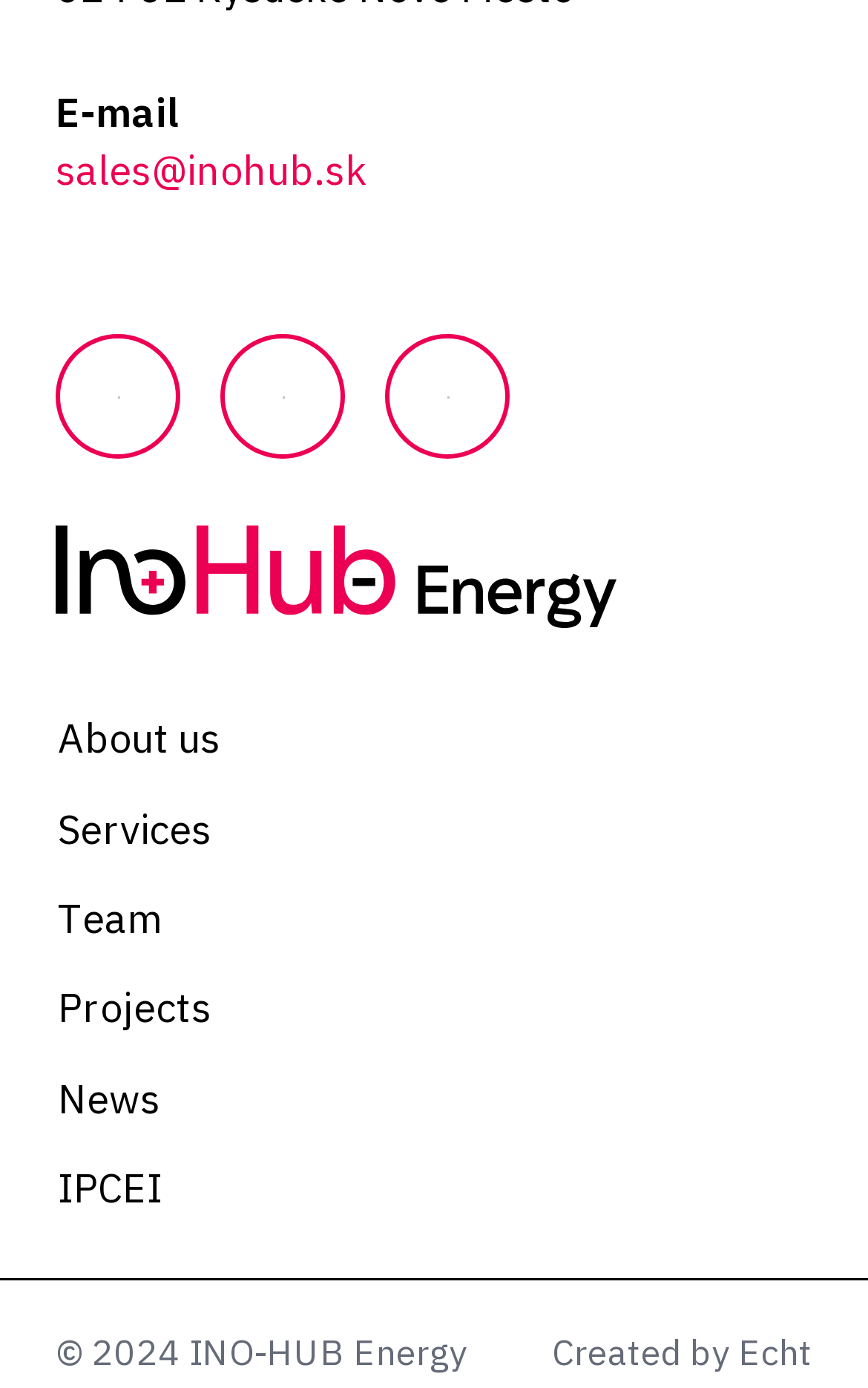Find the bounding box coordinates of the element to click in order to complete this instruction: "Click on the 'Logo'". The bounding box coordinates must be four float numbers between 0 and 1, denoted as [left, top, right, bottom].

[0.064, 0.397, 0.71, 0.429]